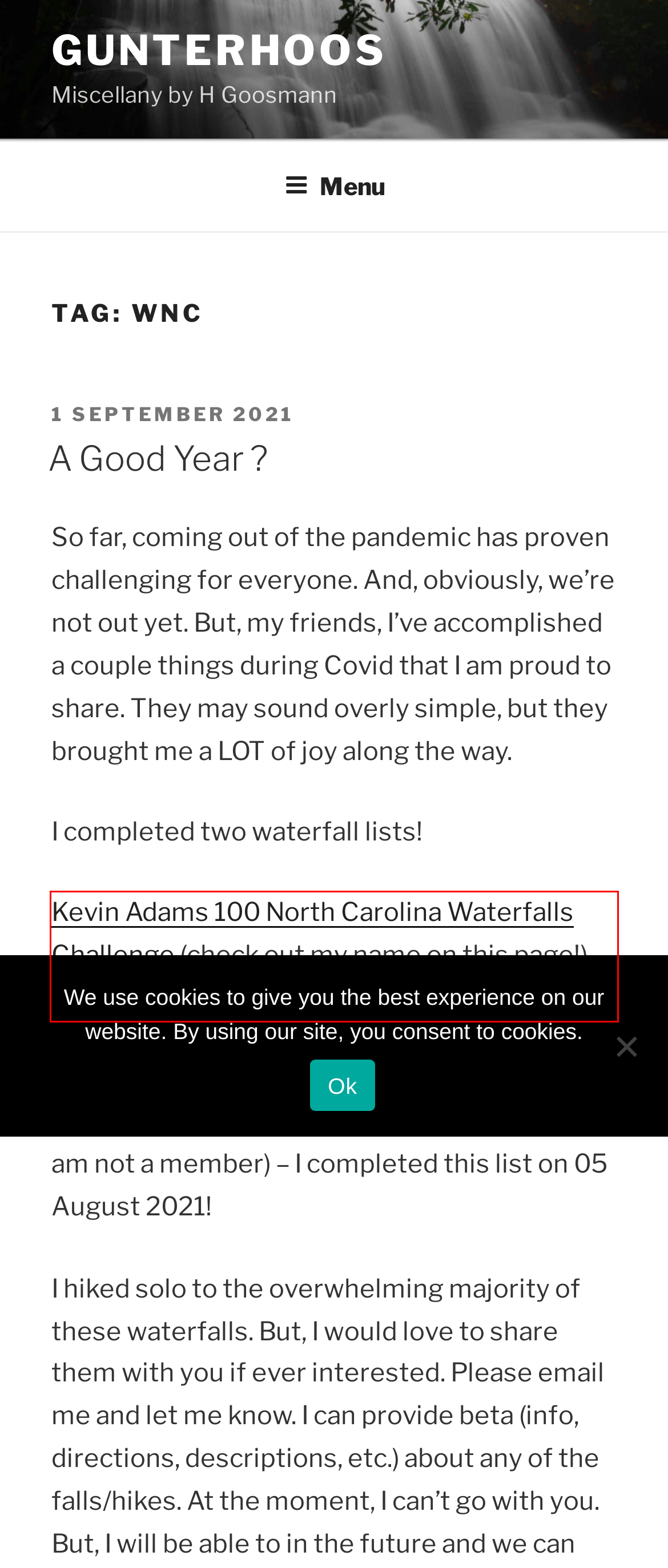Perform OCR on the text inside the red-bordered box in the provided screenshot and output the content.

Kevin Adams 100 North Carolina Waterfalls Challenge (check out my name on this page!) – I completed this list on 20 July 2020!